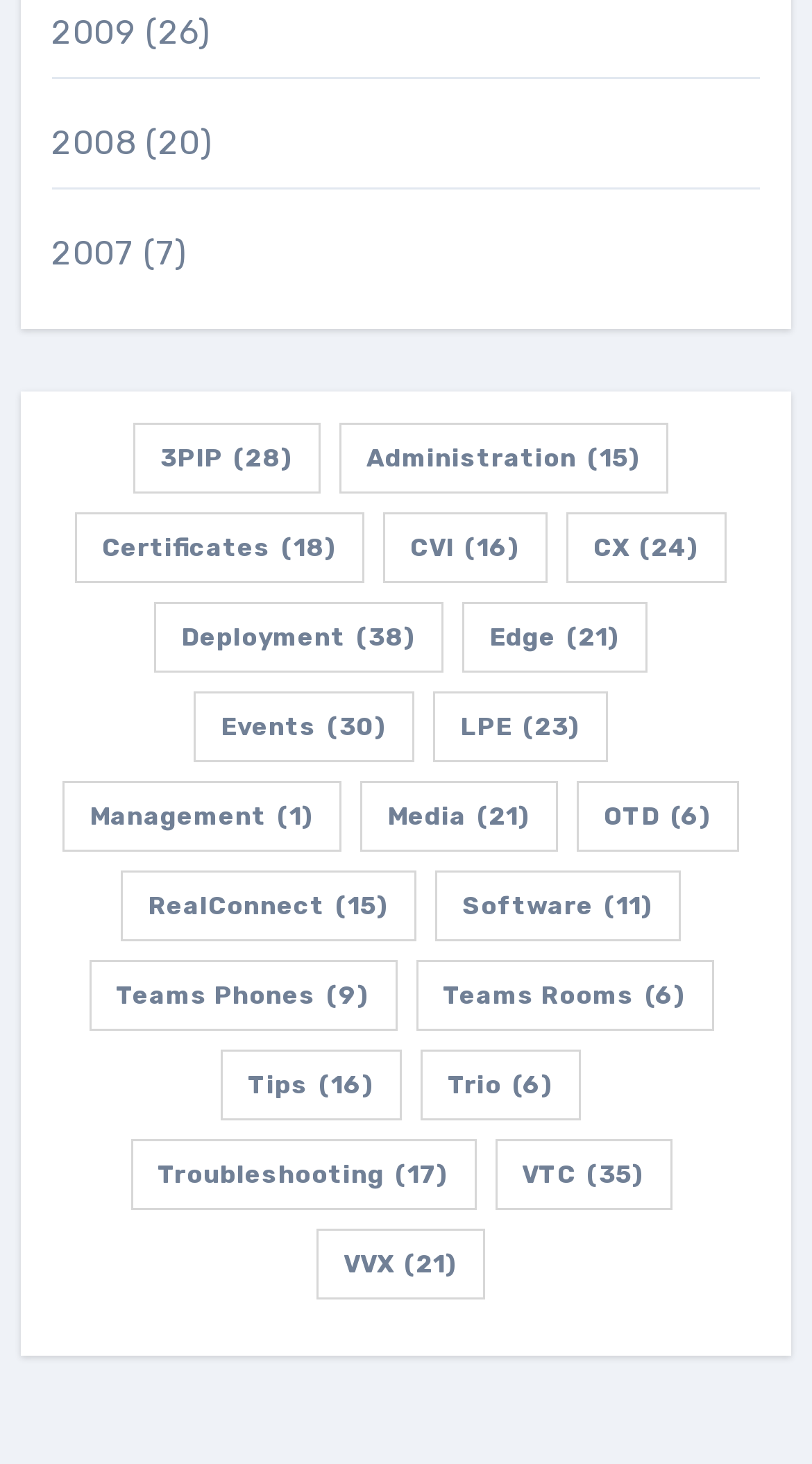Identify the coordinates of the bounding box for the element that must be clicked to accomplish the instruction: "Check Administration items".

[0.418, 0.289, 0.823, 0.338]